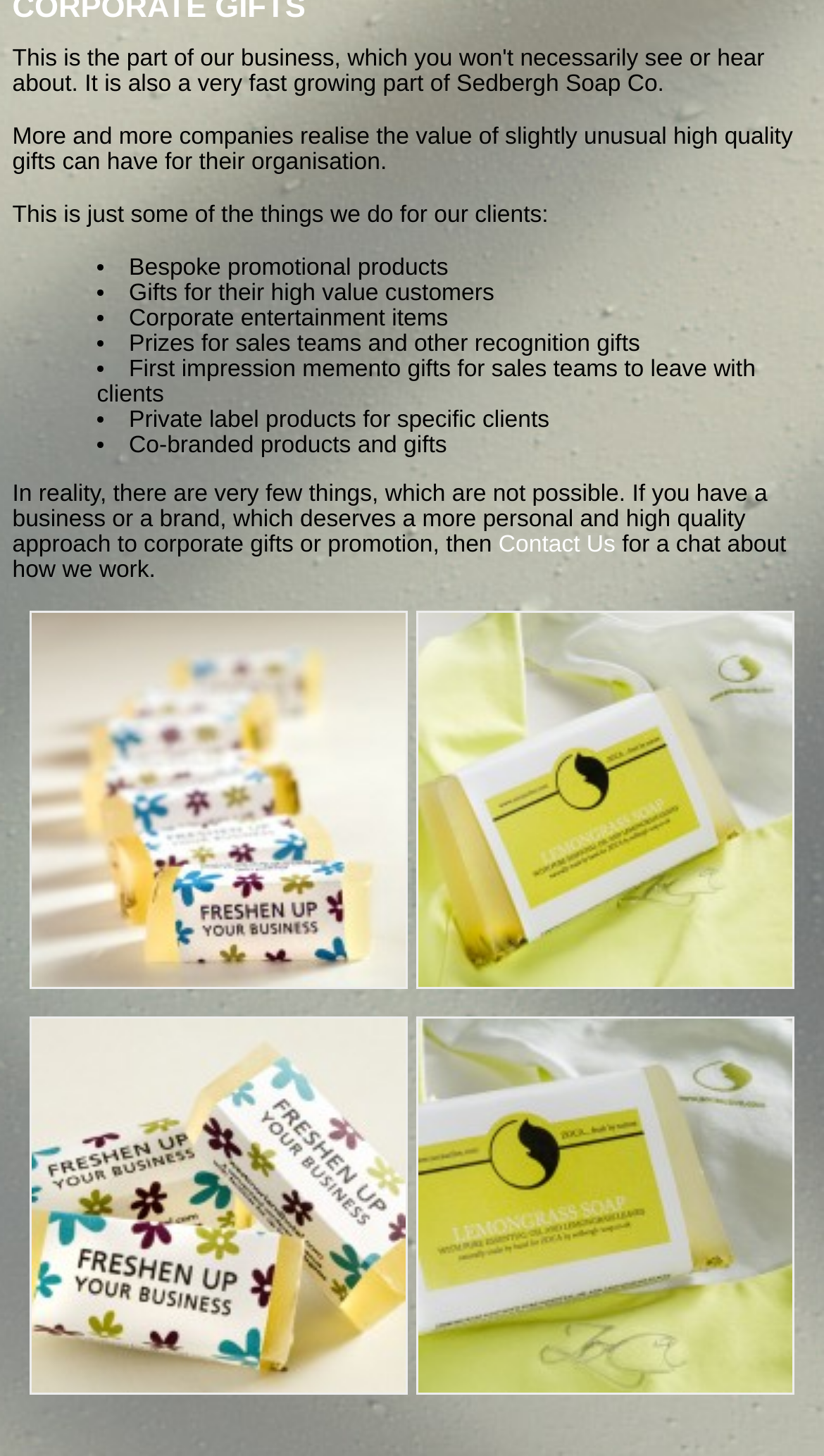Refer to the element description Reviews and identify the corresponding bounding box in the screenshot. Format the coordinates as (top-left x, top-left y, bottom-right x, bottom-right y) with values in the range of 0 to 1.

None